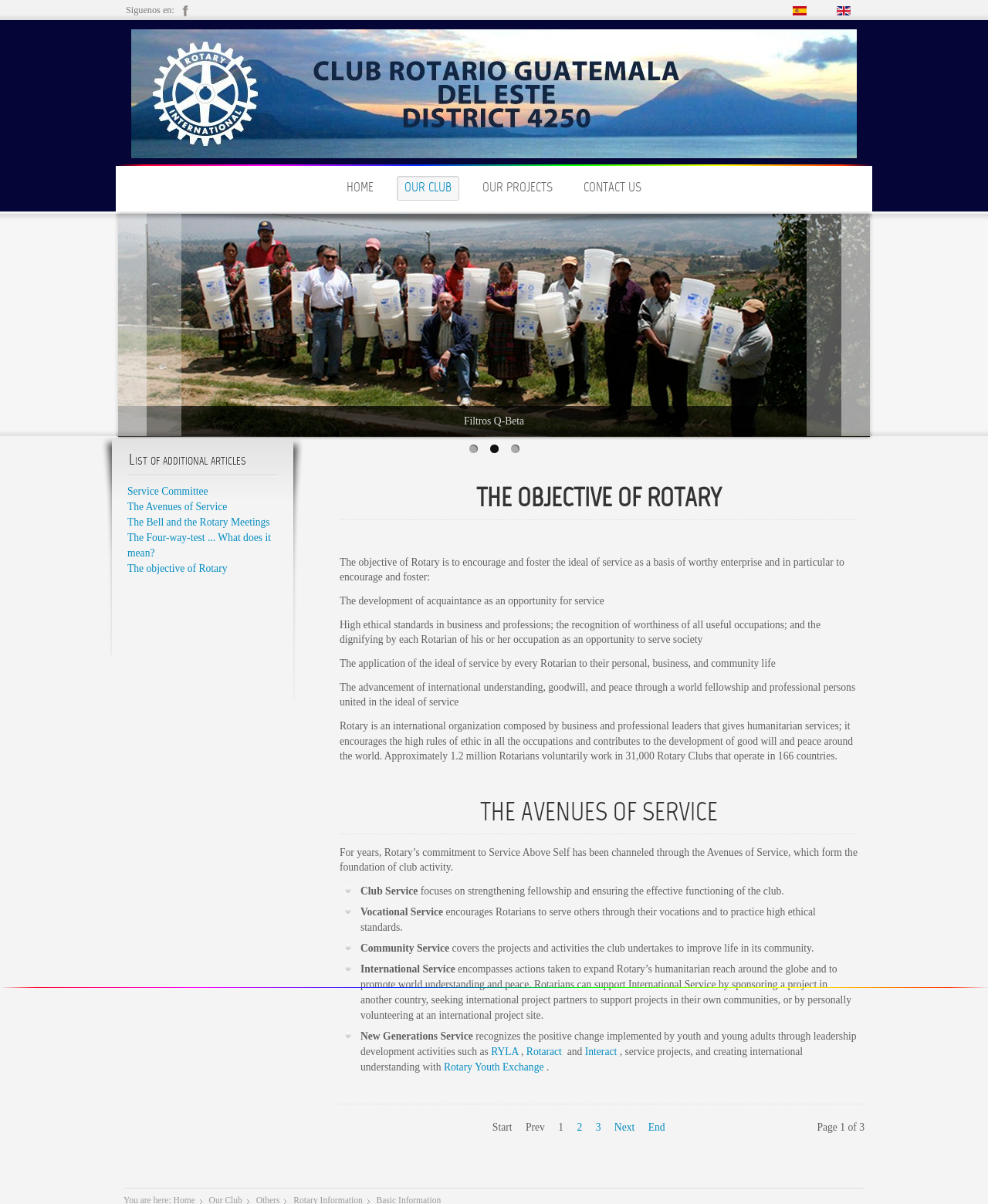Provide the bounding box coordinates, formatted as (top-left x, top-left y, bottom-right x, bottom-right y), with all values being floating point numbers between 0 and 1. Identify the bounding box of the UI element that matches the description: Next

[0.853, 0.257, 0.877, 0.276]